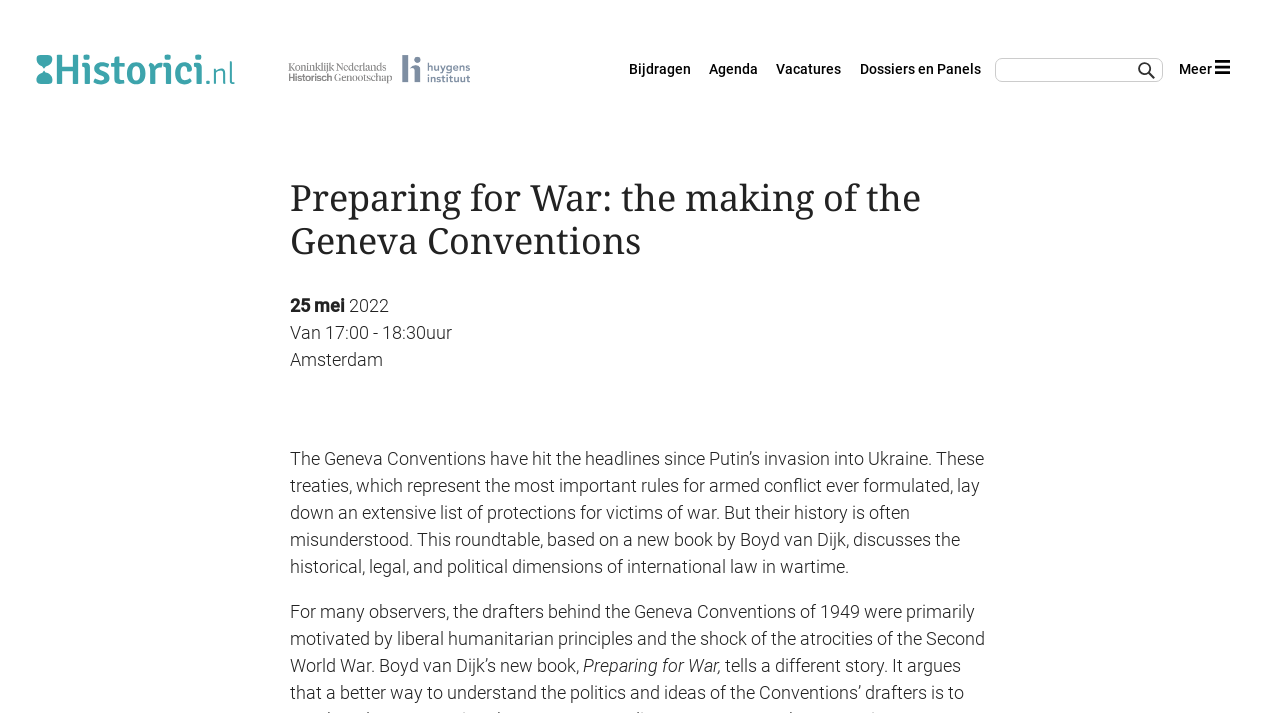Please identify the bounding box coordinates of the area that needs to be clicked to follow this instruction: "Visit KNHG".

[0.223, 0.102, 0.309, 0.132]